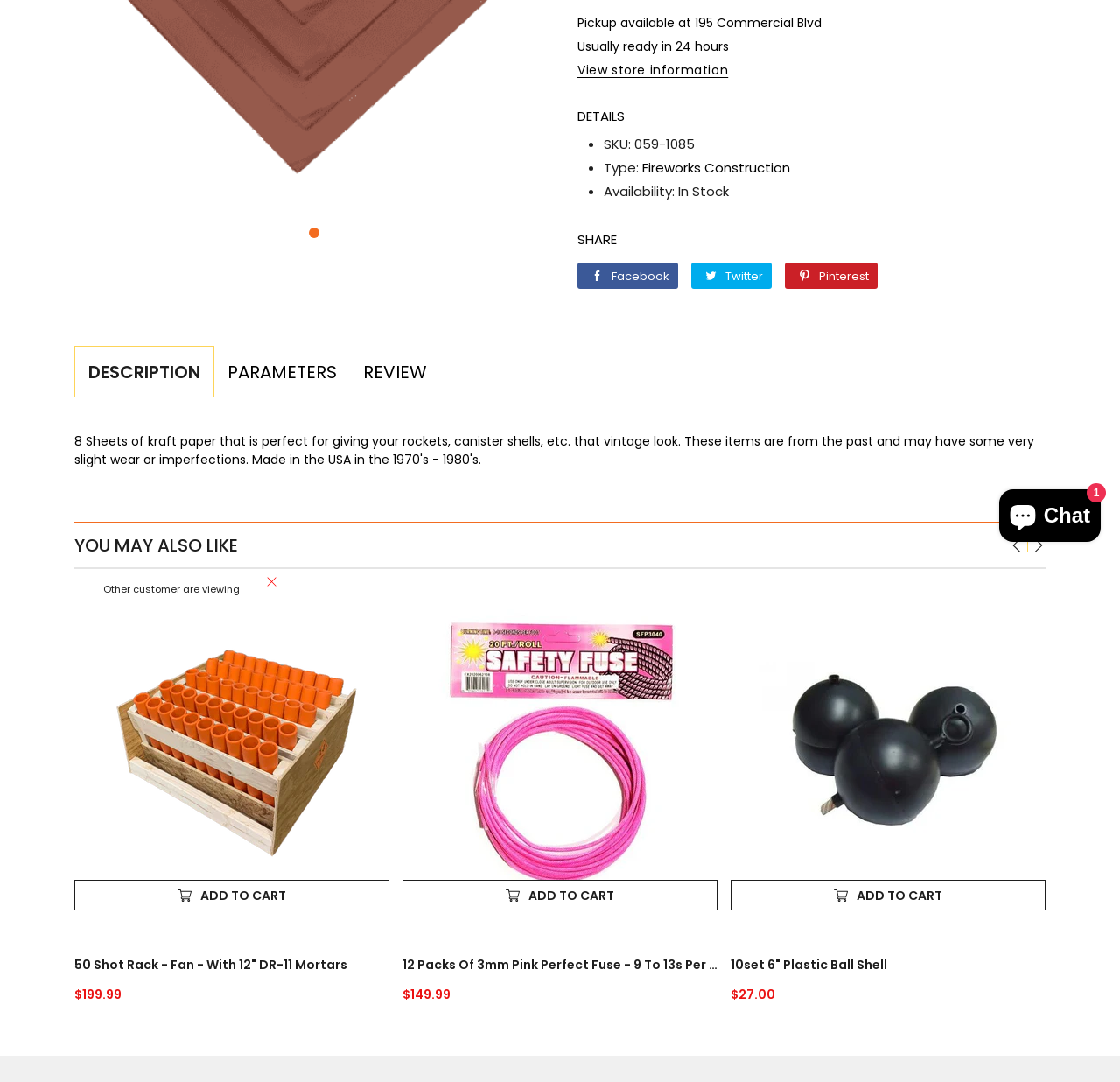Based on the element description title="Add to wishlist", identify the bounding box of the UI element in the given webpage screenshot. The coordinates should be in the format (top-left x, top-left y, bottom-right x, bottom-right y) and must be between 0 and 1.

[0.371, 0.587, 0.395, 0.611]